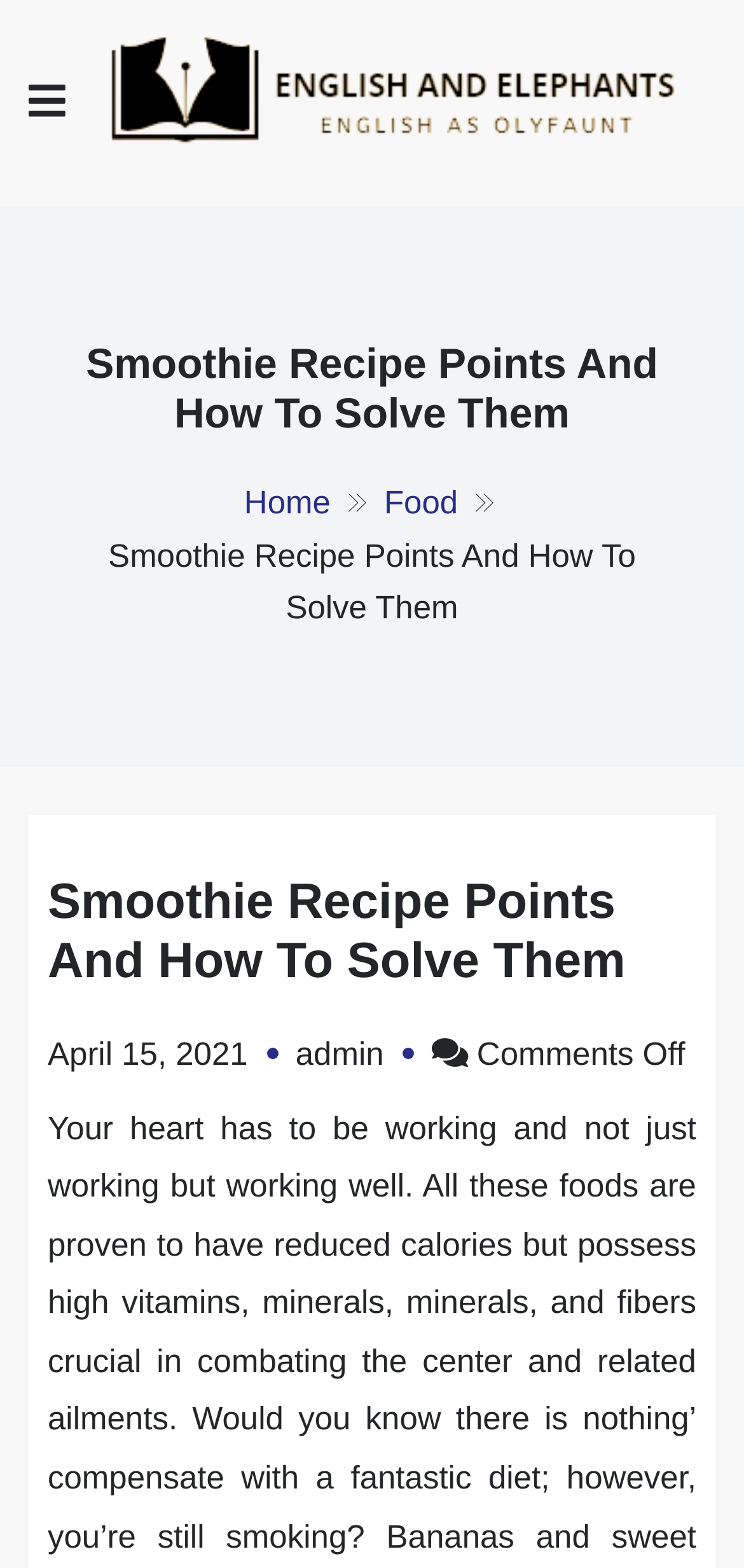Please mark the clickable region by giving the bounding box coordinates needed to complete this instruction: "Click the menu button".

[0.038, 0.045, 0.087, 0.086]